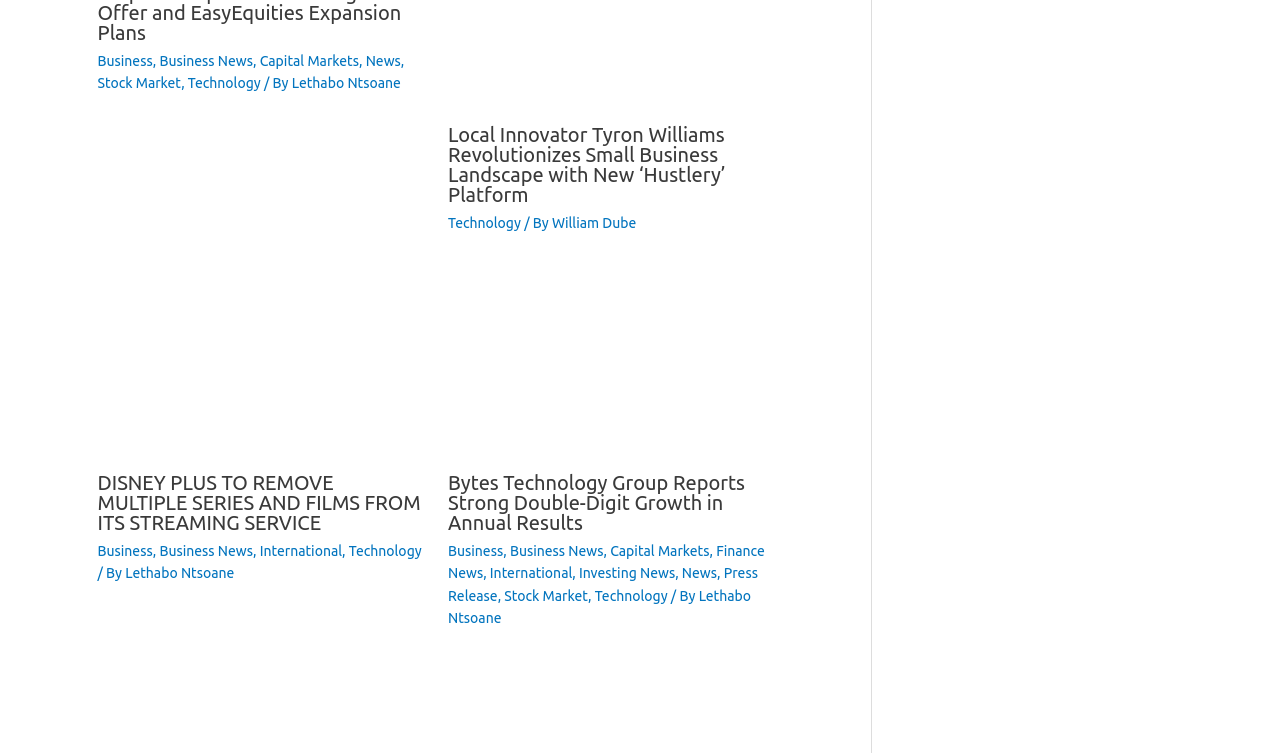Using the given element description, provide the bounding box coordinates (top-left x, top-left y, bottom-right x, bottom-right y) for the corresponding UI element in the screenshot: Business

[0.35, 0.721, 0.393, 0.742]